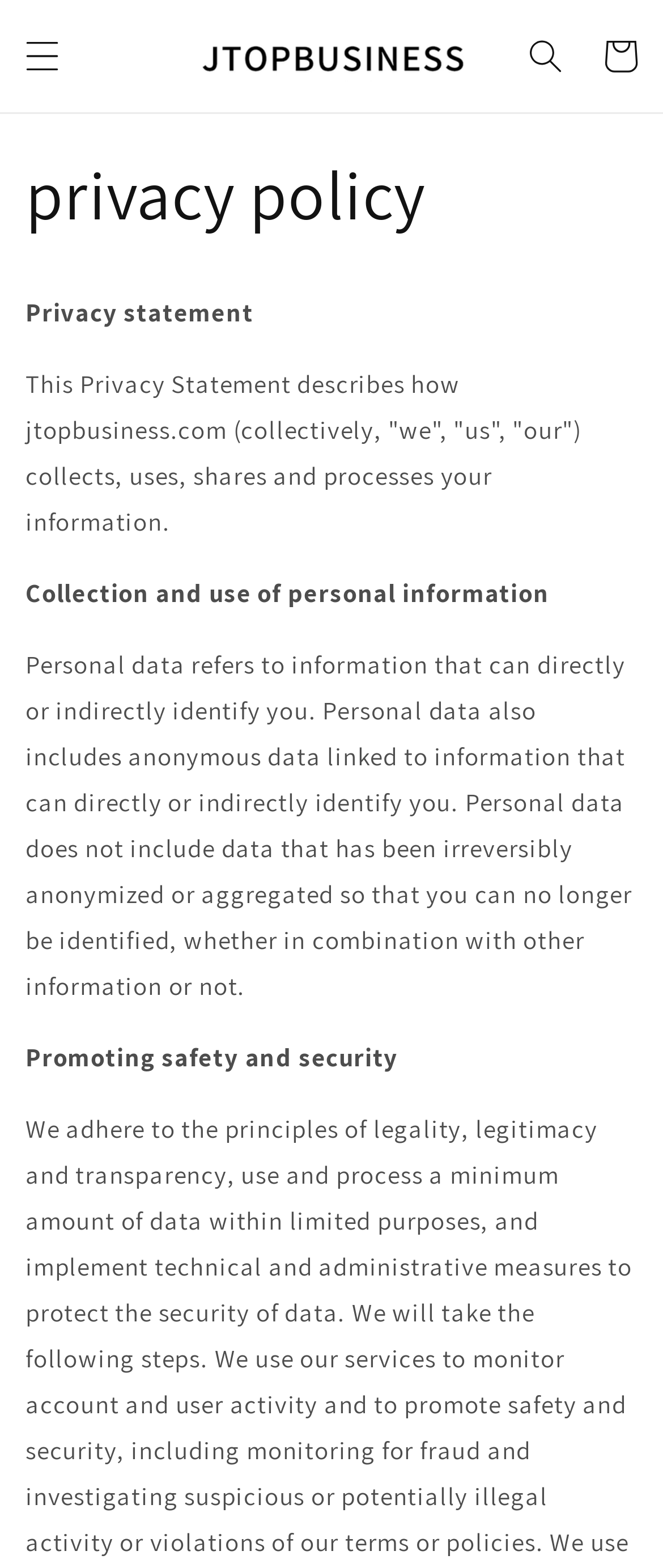Why is promoting safety and security important?
Please provide a detailed and thorough answer to the question.

The webpage mentions 'Promoting safety and security' as a topic, but it does not explicitly state why it is important. However, it can be inferred that promoting safety and security is important to protect users' personal information and ensure a secure online experience.